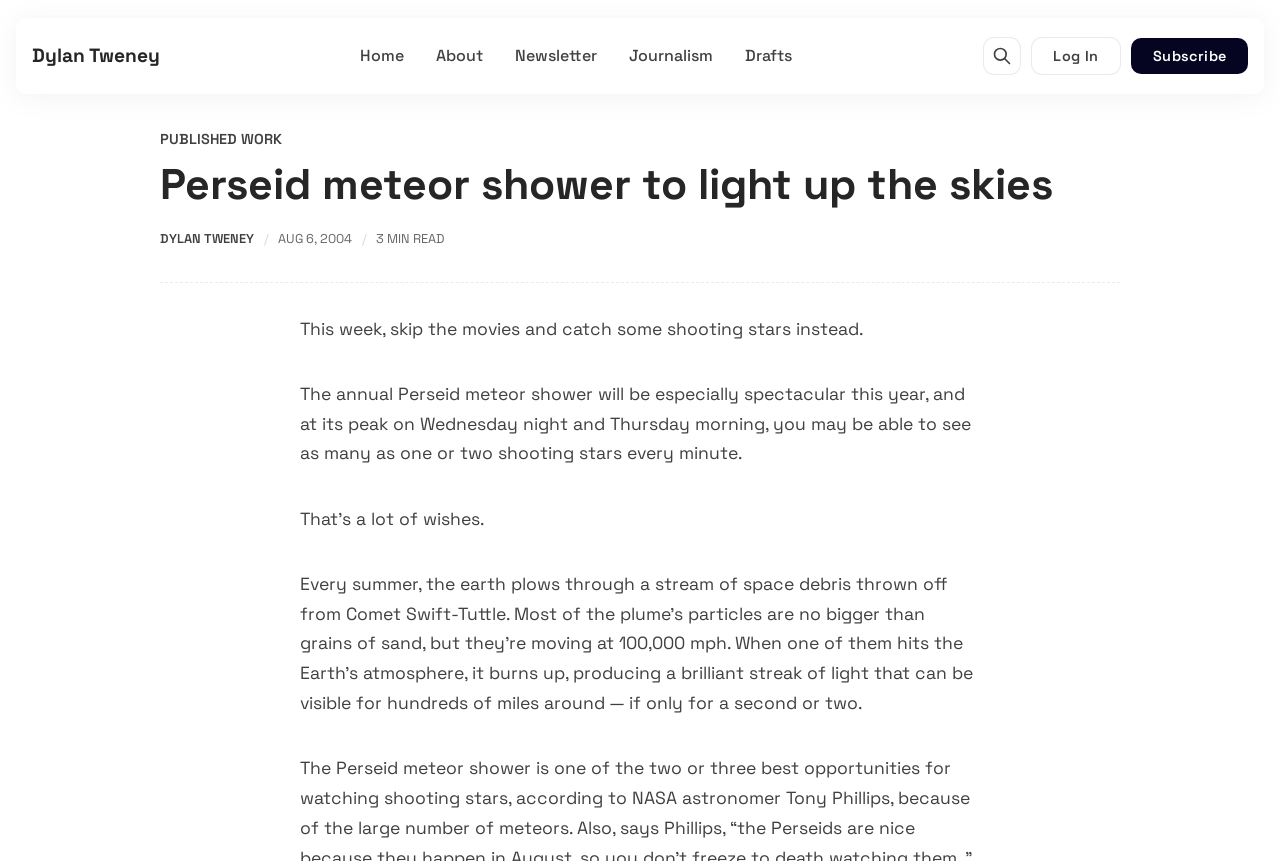What is the date of this article?
Look at the screenshot and give a one-word or phrase answer.

AUG 6, 2004